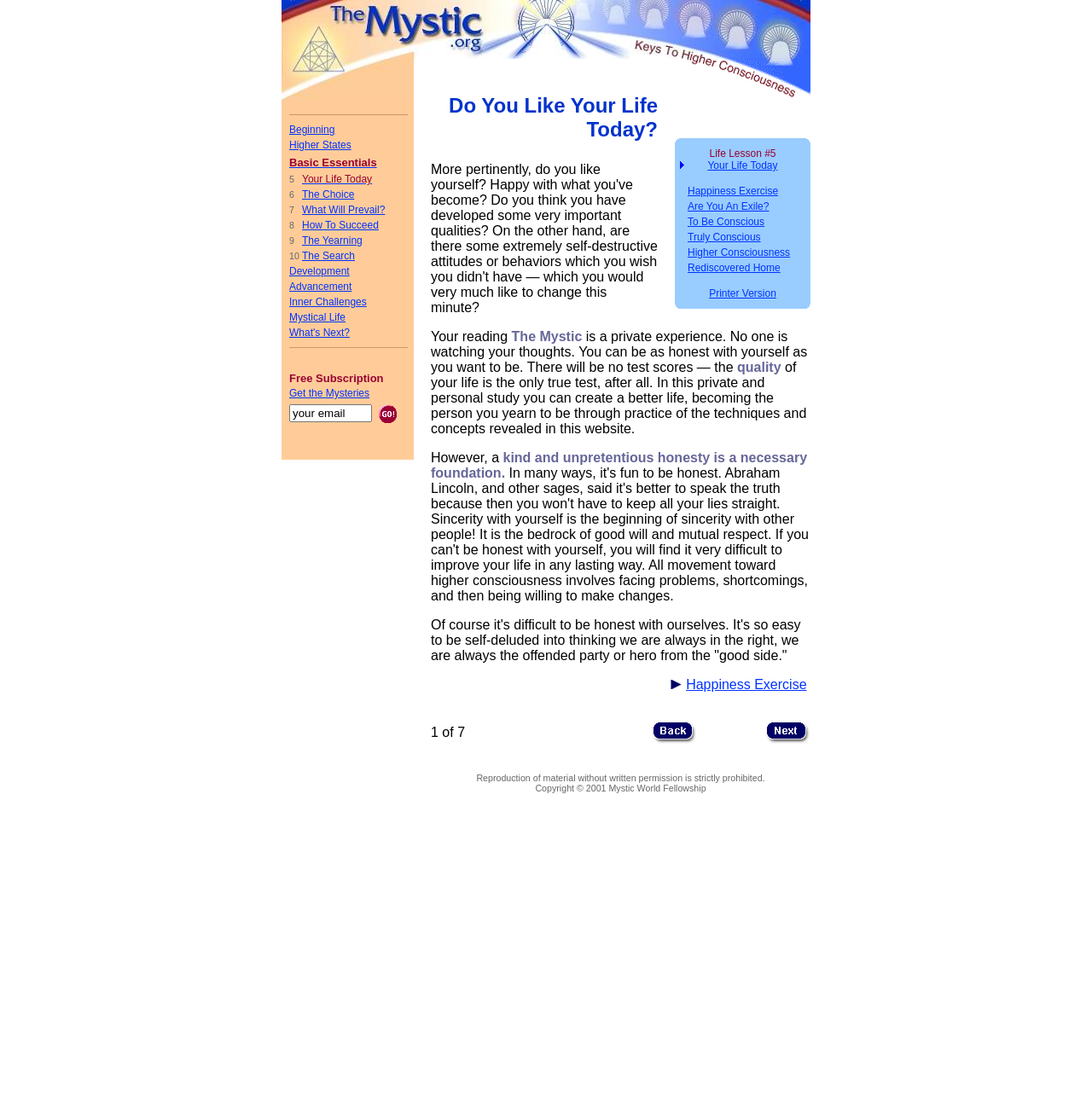Kindly provide the bounding box coordinates of the section you need to click on to fulfill the given instruction: "search for products".

None